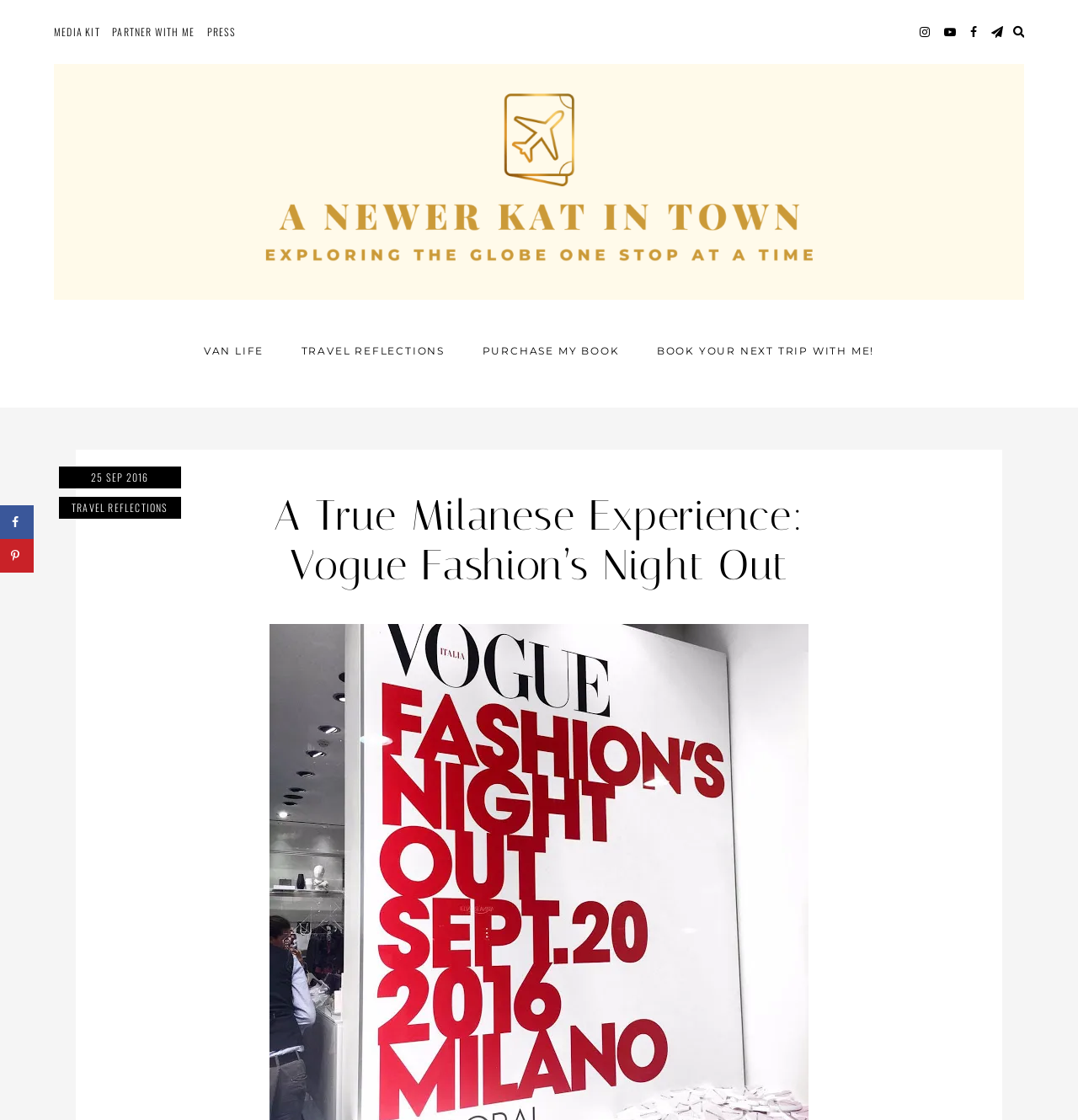Find the bounding box coordinates for the area that should be clicked to accomplish the instruction: "Share on Facebook".

[0.0, 0.451, 0.031, 0.481]